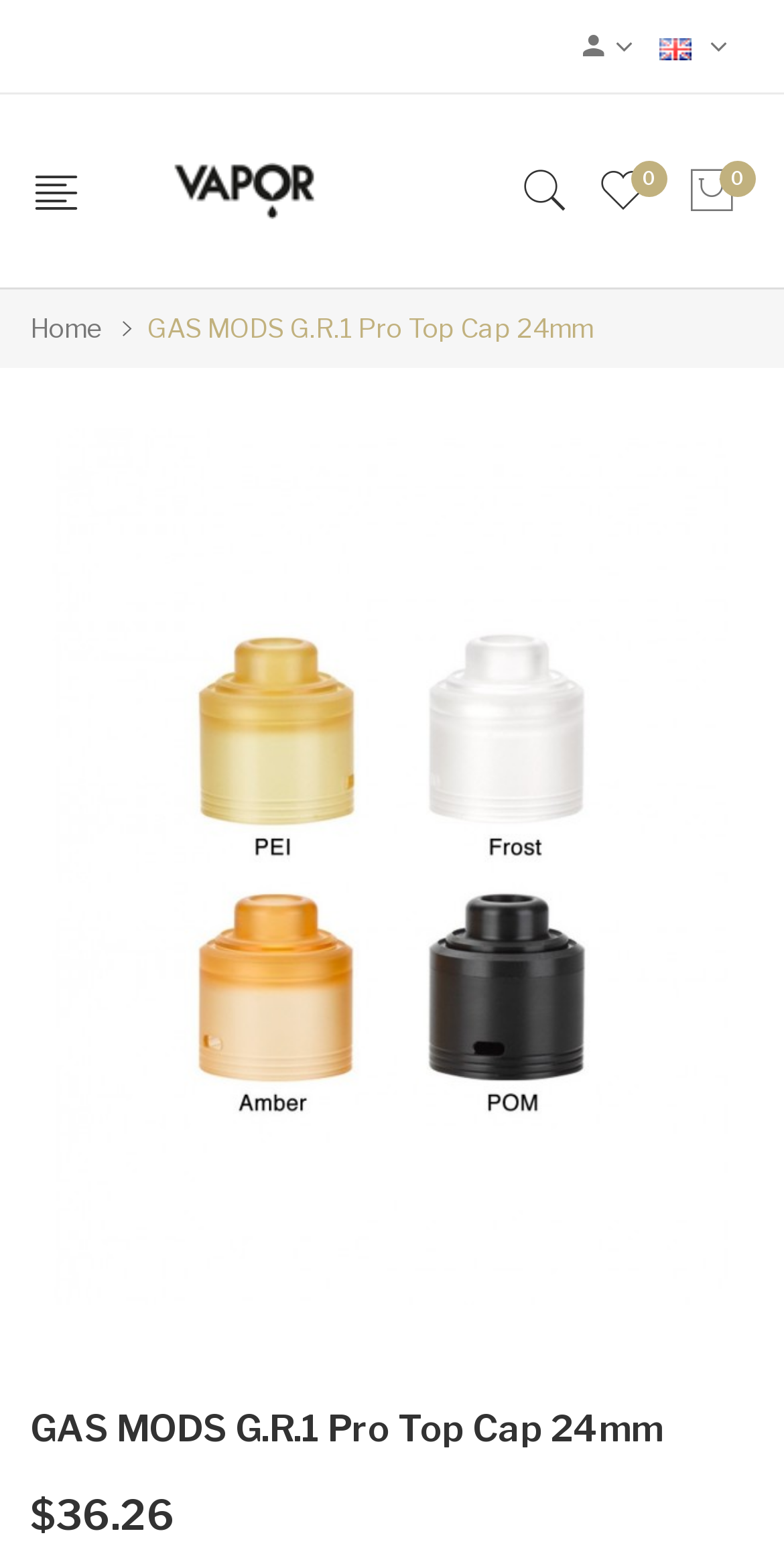Bounding box coordinates are to be given in the format (top-left x, top-left y, bottom-right x, bottom-right y). All values must be floating point numbers between 0 and 1. Provide the bounding box coordinate for the UI element described as: alt="vaporfriend" title="vaporfriend"

[0.154, 0.104, 0.469, 0.14]